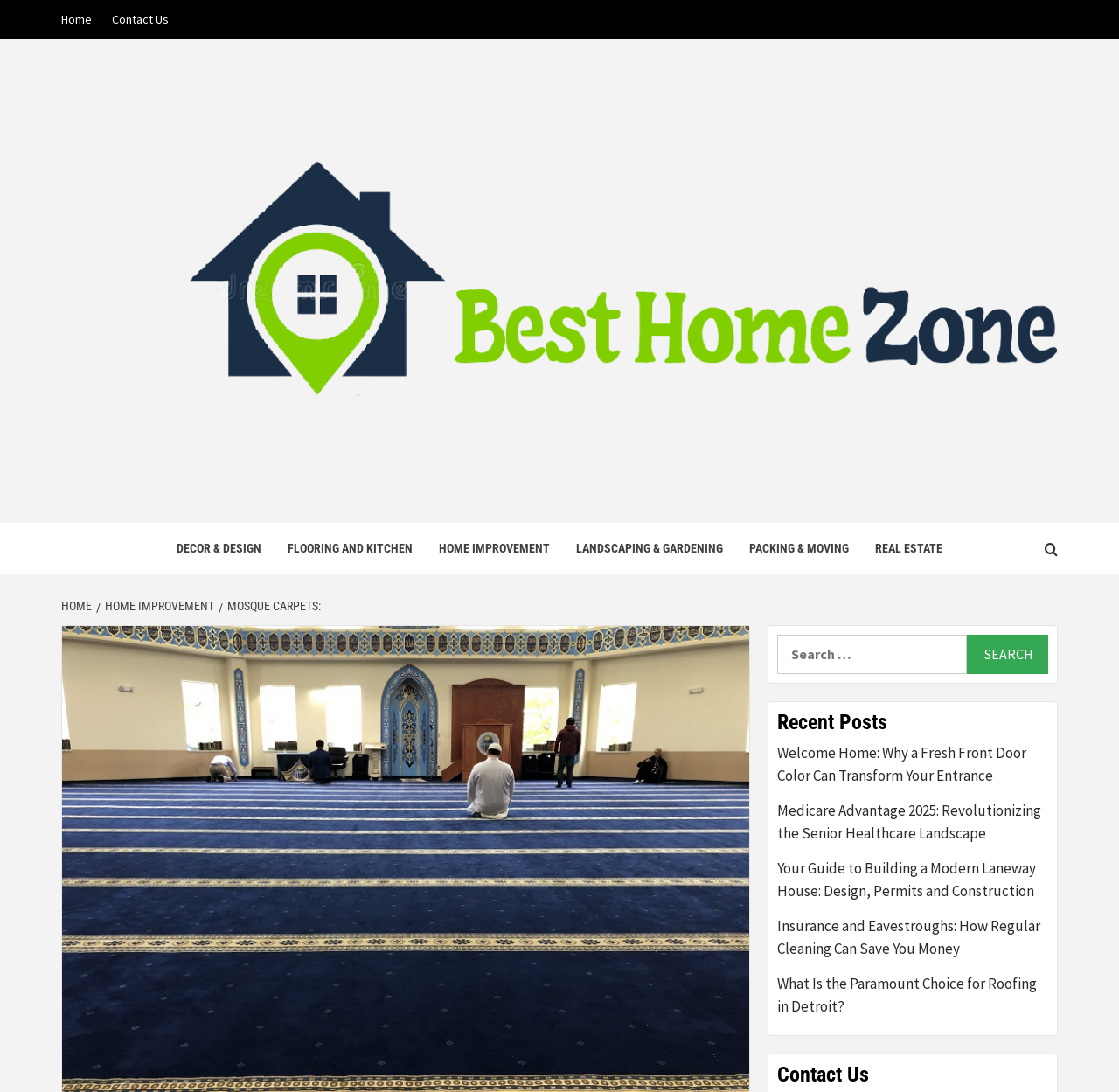Offer an extensive depiction of the webpage and its key elements.

The webpage is about Mosque Carpets and is part of the Best Home Zone website. At the top, there are three links: "Home", "Contact Us", and "Best Home Zone", with the latter being accompanied by an image. Below these links, there is a prominent link "BEST HOME ZONE" and a static text "HOME INFORMATION".

The main content area is divided into several sections. On the left side, there are six links: "DECOR & DESIGN", "FLOORING AND KITCHEN", "HOME IMPROVEMENT", "LANDSCAPING & GARDENING", "PACKING & MOVING", and "REAL ESTATE". These links are arranged horizontally and take up about half of the page's width.

To the right of these links, there is a navigation section labeled "Breadcrumbs" which displays the current page's path: "HOME > HOME IMPROVEMENT > MOSQUE CARPETS:". Below this navigation section, there is a search bar with a label "Search for:" and a search button.

The main content area also features a section labeled "Recent Posts" which lists five article links with descriptive titles, such as "Welcome Home: Why a Fresh Front Door Color Can Transform Your Entrance" and "What Is the Paramount Choice for Roofing in Detroit?". Finally, at the bottom, there is a "Contact Us" section.